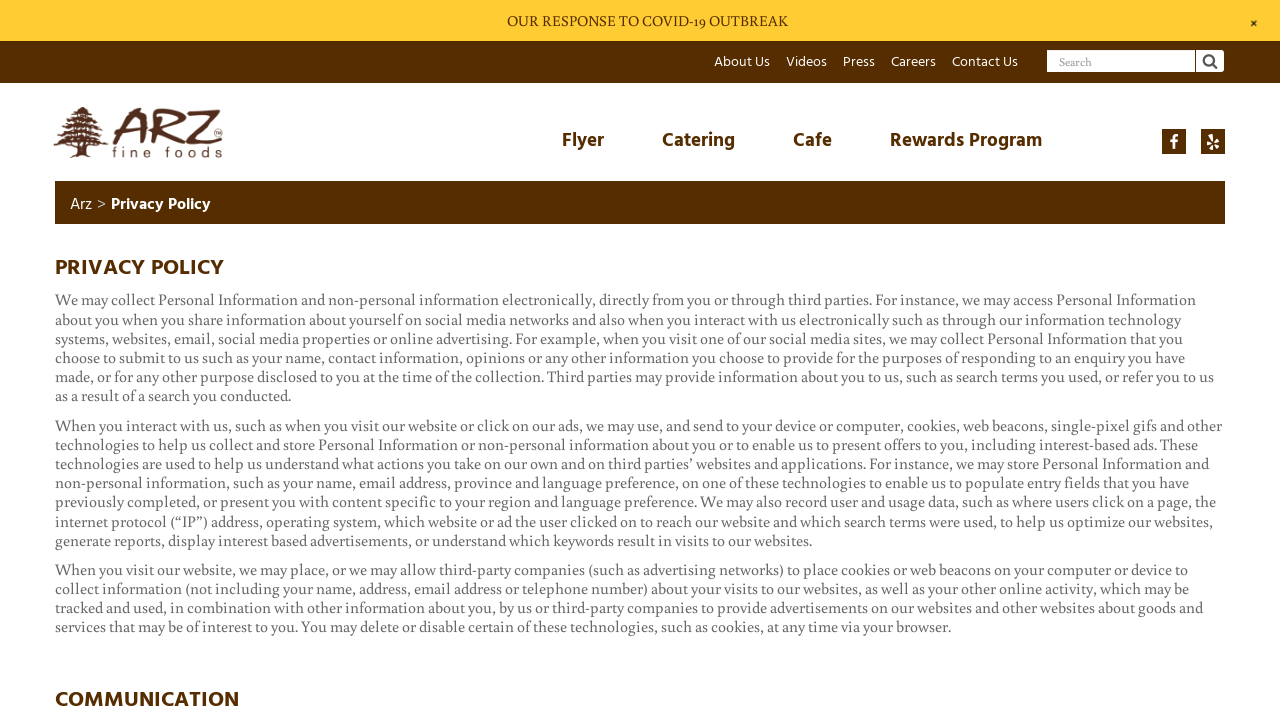Use a single word or phrase to answer the question:
What is the last sentence of the second paragraph?

You may delete or disable certain of these technologies, such as cookies, at any time via your browser.